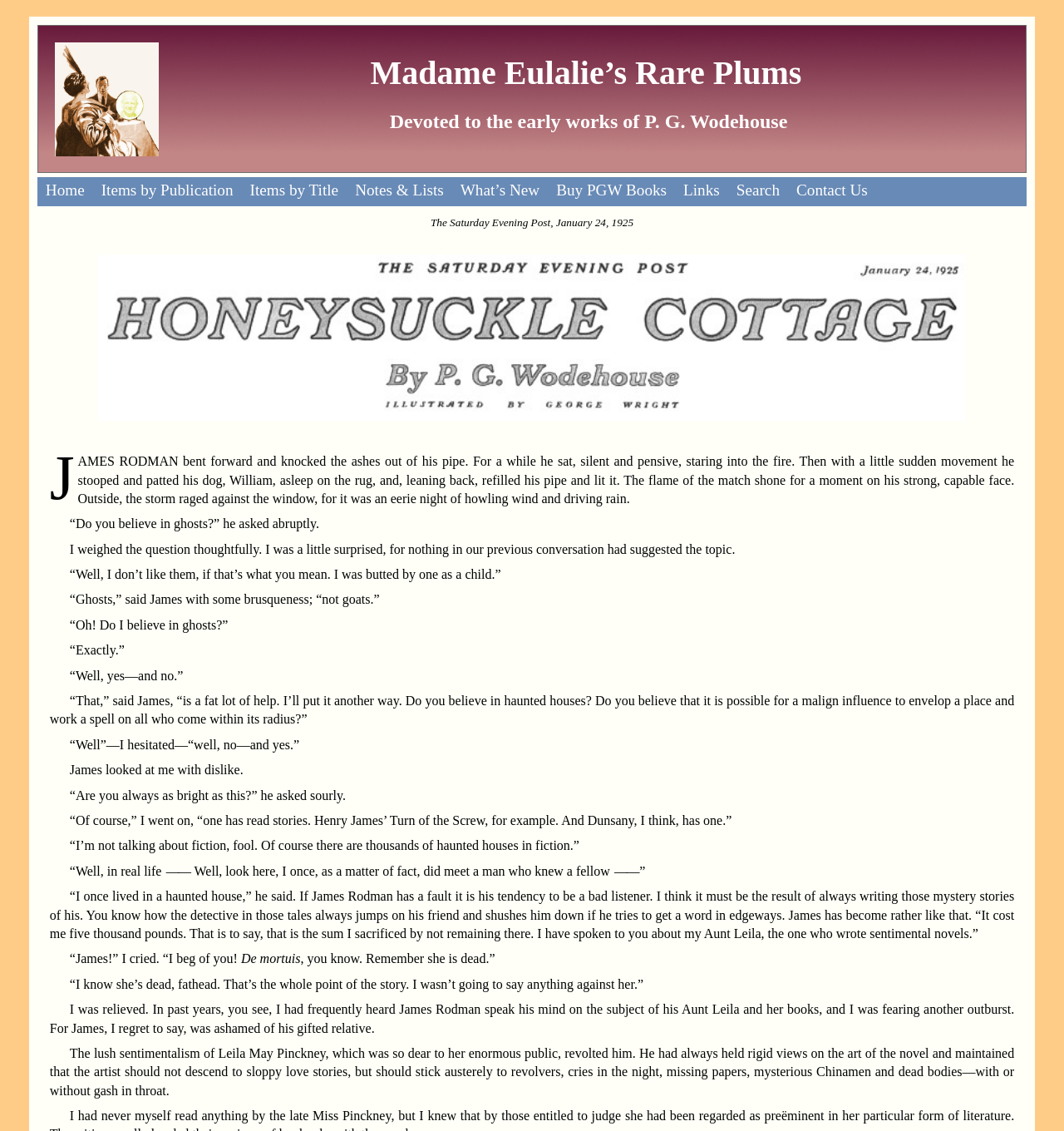What is the name of James Rodman's aunt?
Look at the screenshot and give a one-word or phrase answer.

Aunt Leila